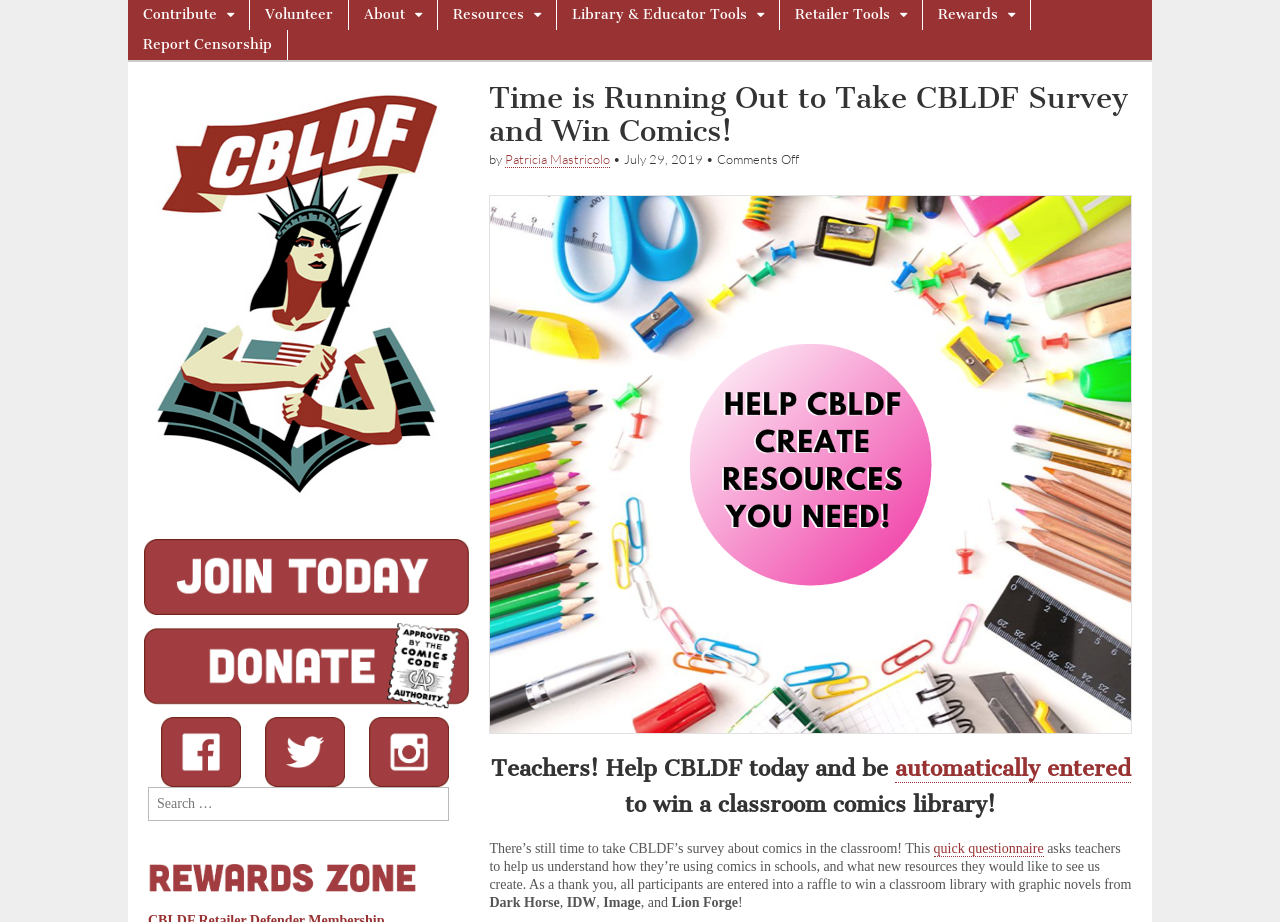Please provide the bounding box coordinates for the element that needs to be clicked to perform the following instruction: "Search for something". The coordinates should be given as four float numbers between 0 and 1, i.e., [left, top, right, bottom].

[0.116, 0.788, 0.351, 0.89]